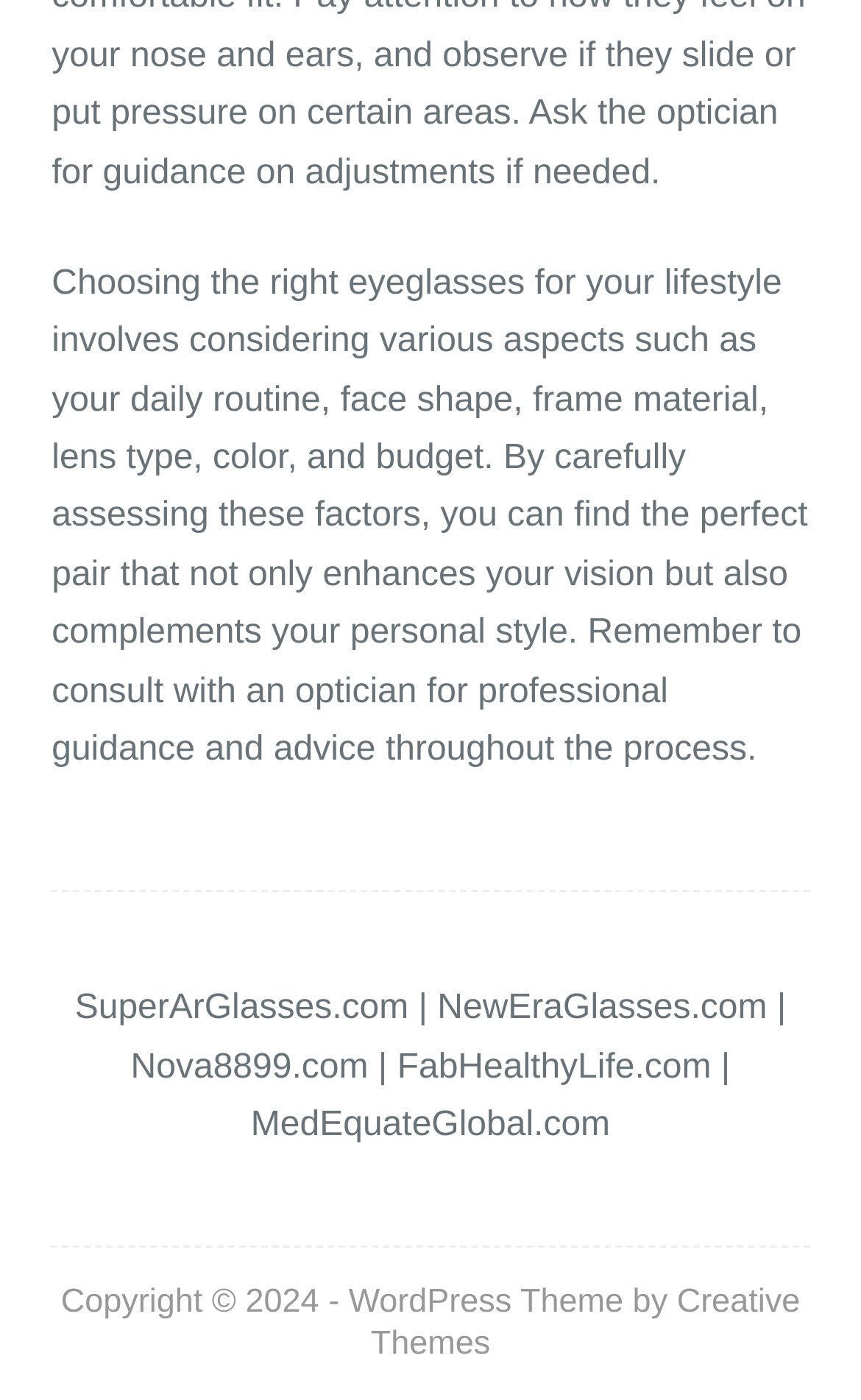What is the copyright year mentioned on the webpage?
Please provide a comprehensive answer based on the contents of the image.

The StaticText element with ID 150 mentions 'Copyright © 2024', indicating that the webpage's copyright year is 2024.